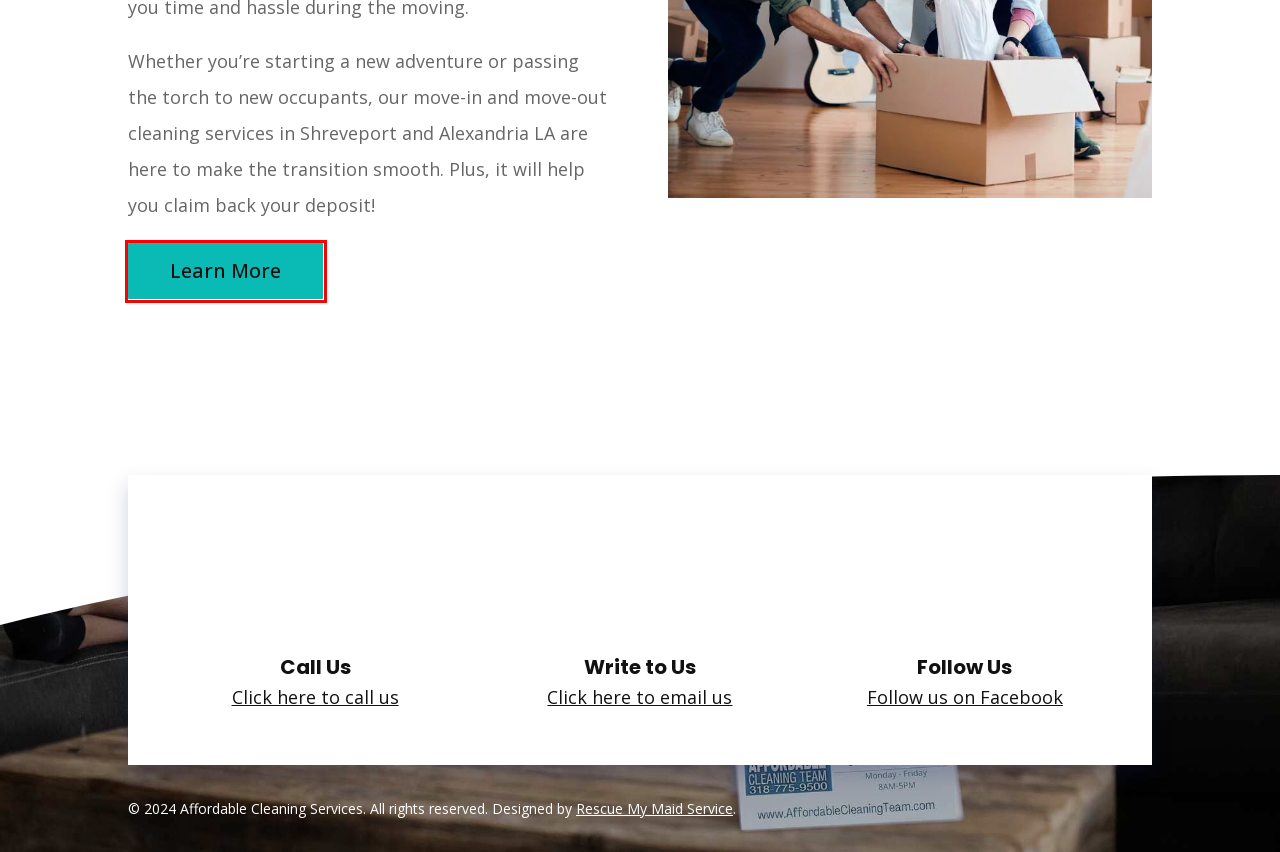Review the screenshot of a webpage that includes a red bounding box. Choose the webpage description that best matches the new webpage displayed after clicking the element within the bounding box. Here are the candidates:
A. House Cleaning Services in Shreveport, LA - Affordable Cleaning Team
B. Affordable Cleaning Team - Professional Cleaning Services
C. Contact Us - Affordable Cleaning Team
D. Request a Quote - Affordable Cleaning Team
E. Employment Page (Website)
F. Office Cleaning in Shreveport and Alexandria - Affordable Cleaning Team
G. Move In / Out Cleaning - Affordable Cleaning Team
H. Reviews - Affordable Cleaning Team

G